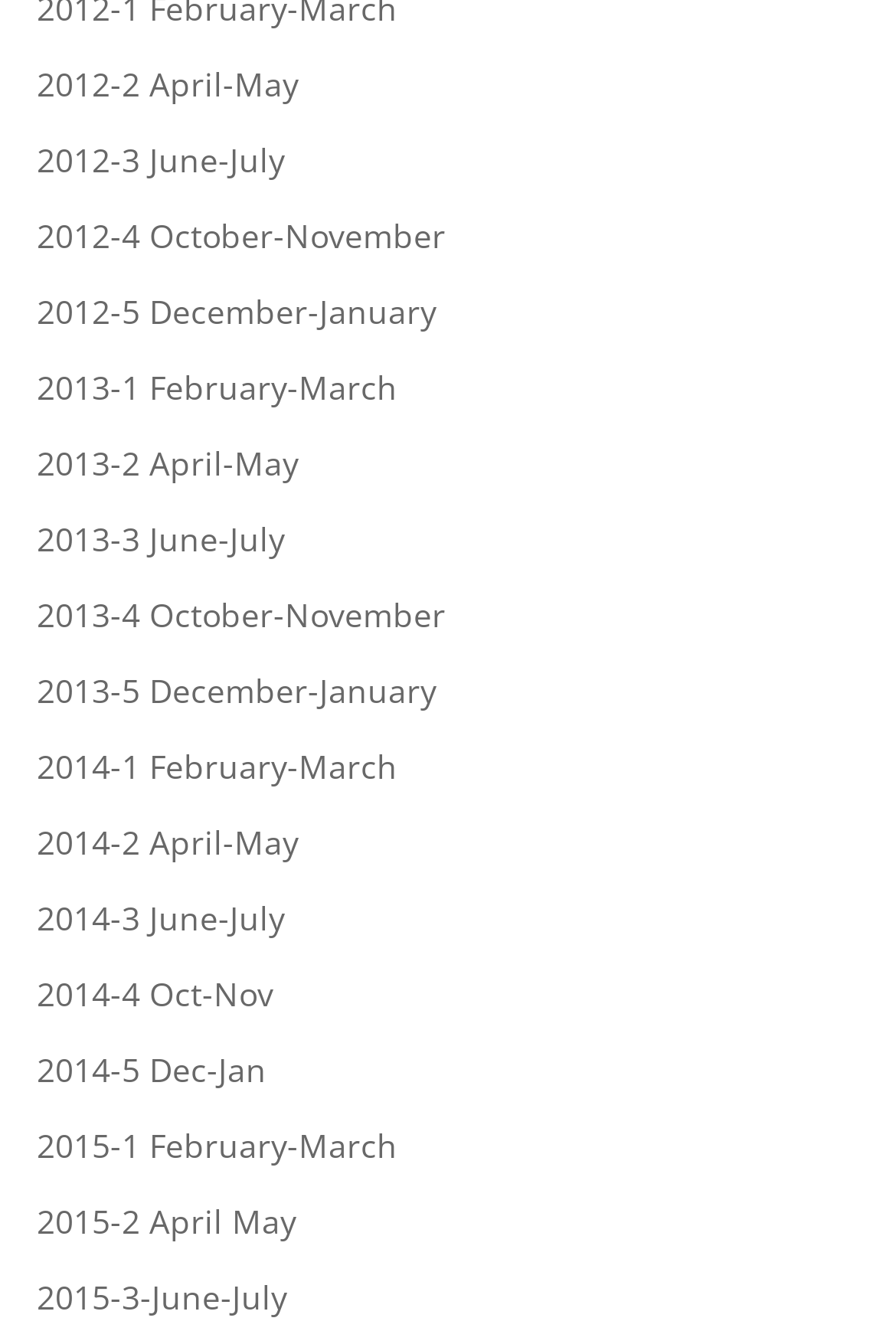Using the provided element description, identify the bounding box coordinates as (top-left x, top-left y, bottom-right x, bottom-right y). Ensure all values are between 0 and 1. Description: shananigans

None